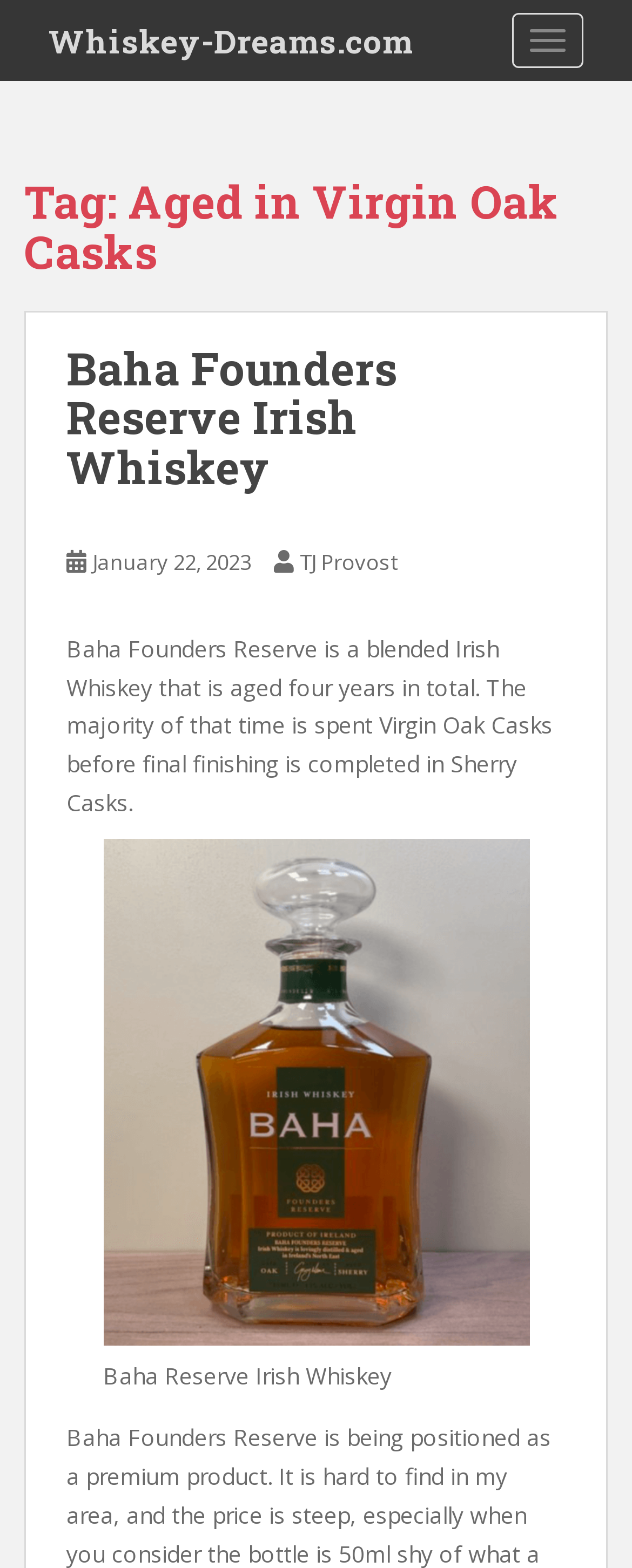Use a single word or phrase to answer the following:
What type of whiskey is Baha Founders Reserve?

Irish Whiskey